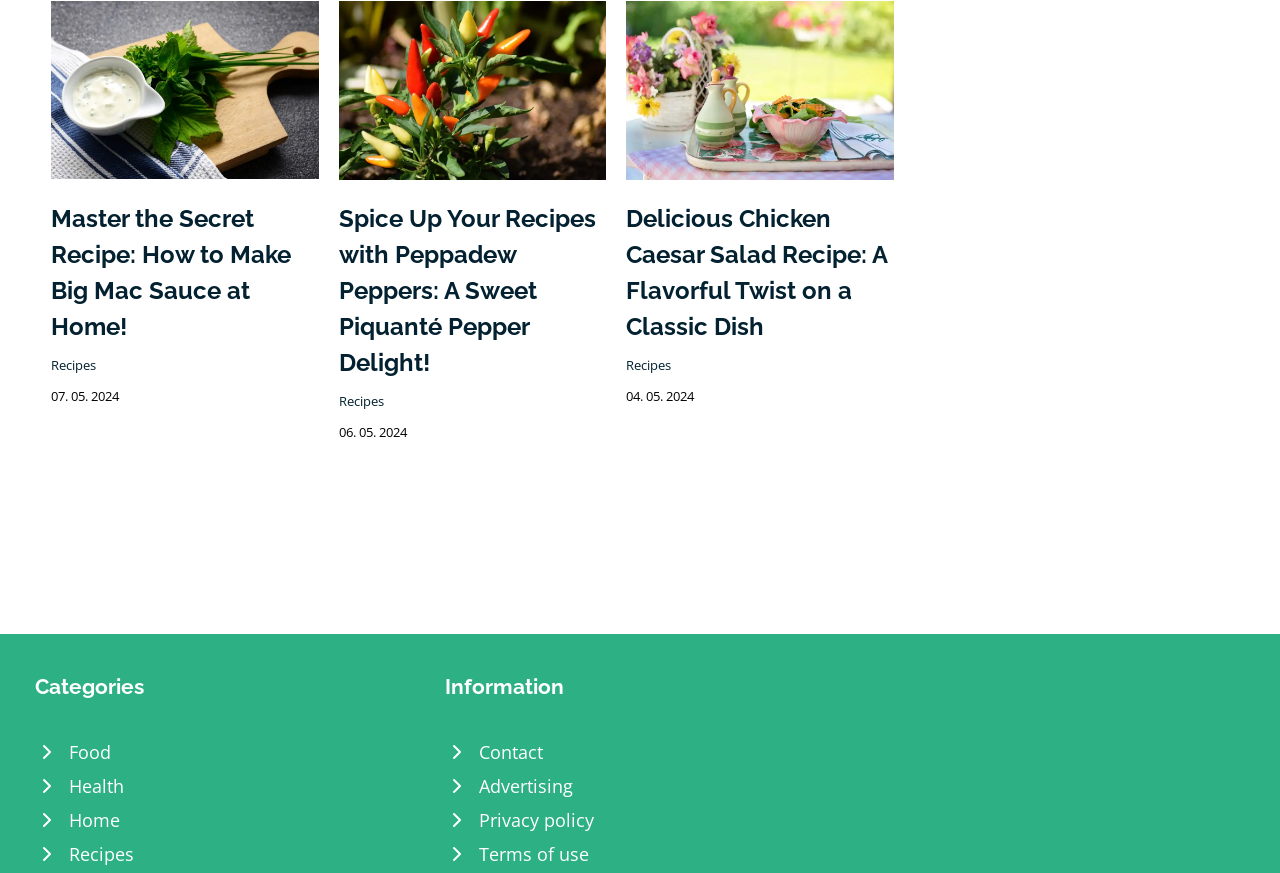Bounding box coordinates are specified in the format (top-left x, top-left y, bottom-right x, bottom-right y). All values are floating point numbers bounded between 0 and 1. Please provide the bounding box coordinate of the region this sentence describes: Privacy policy

[0.348, 0.92, 0.652, 0.959]